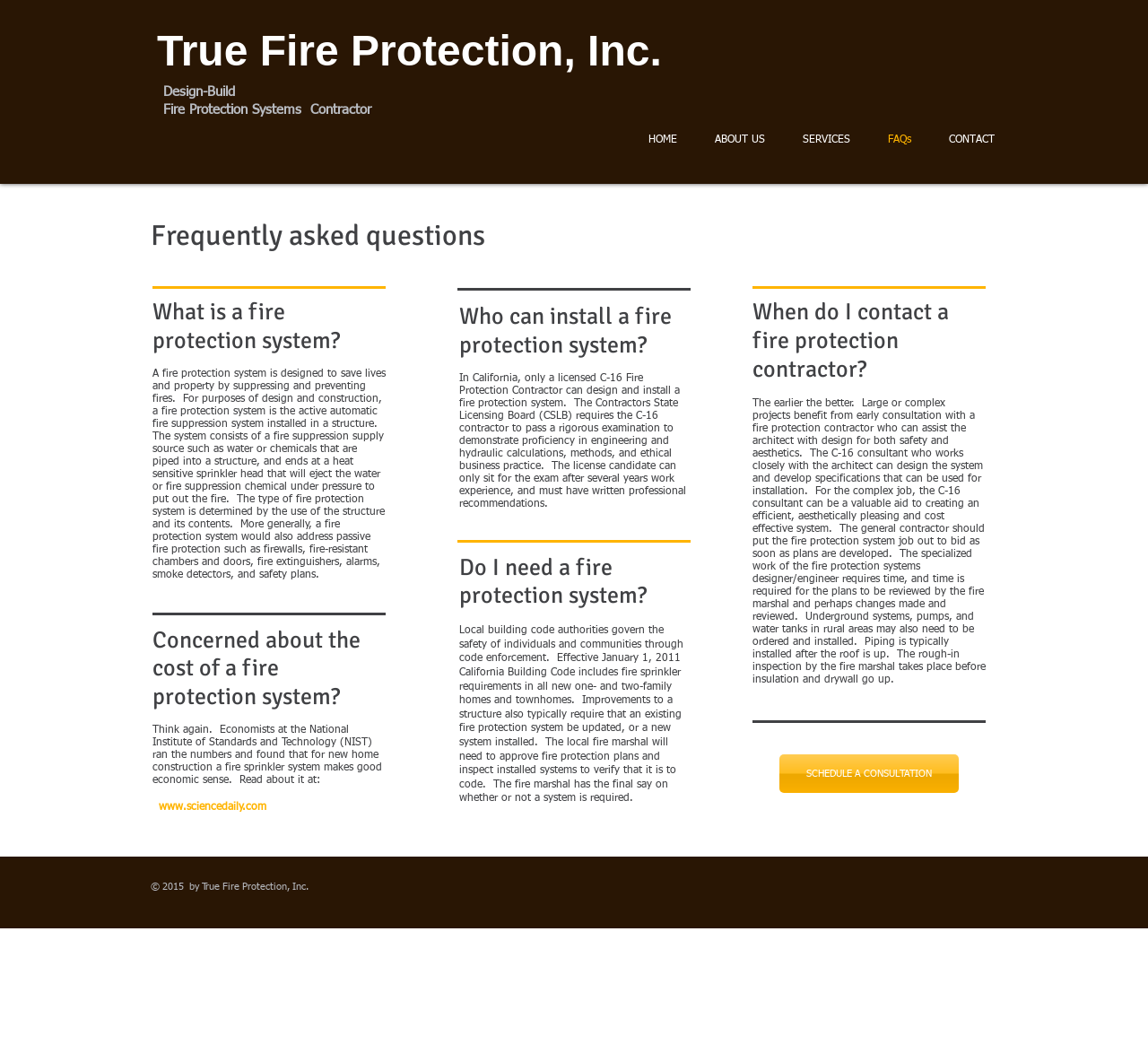Provide a brief response in the form of a single word or phrase:
What is the company name?

True Fire Protection, Inc.